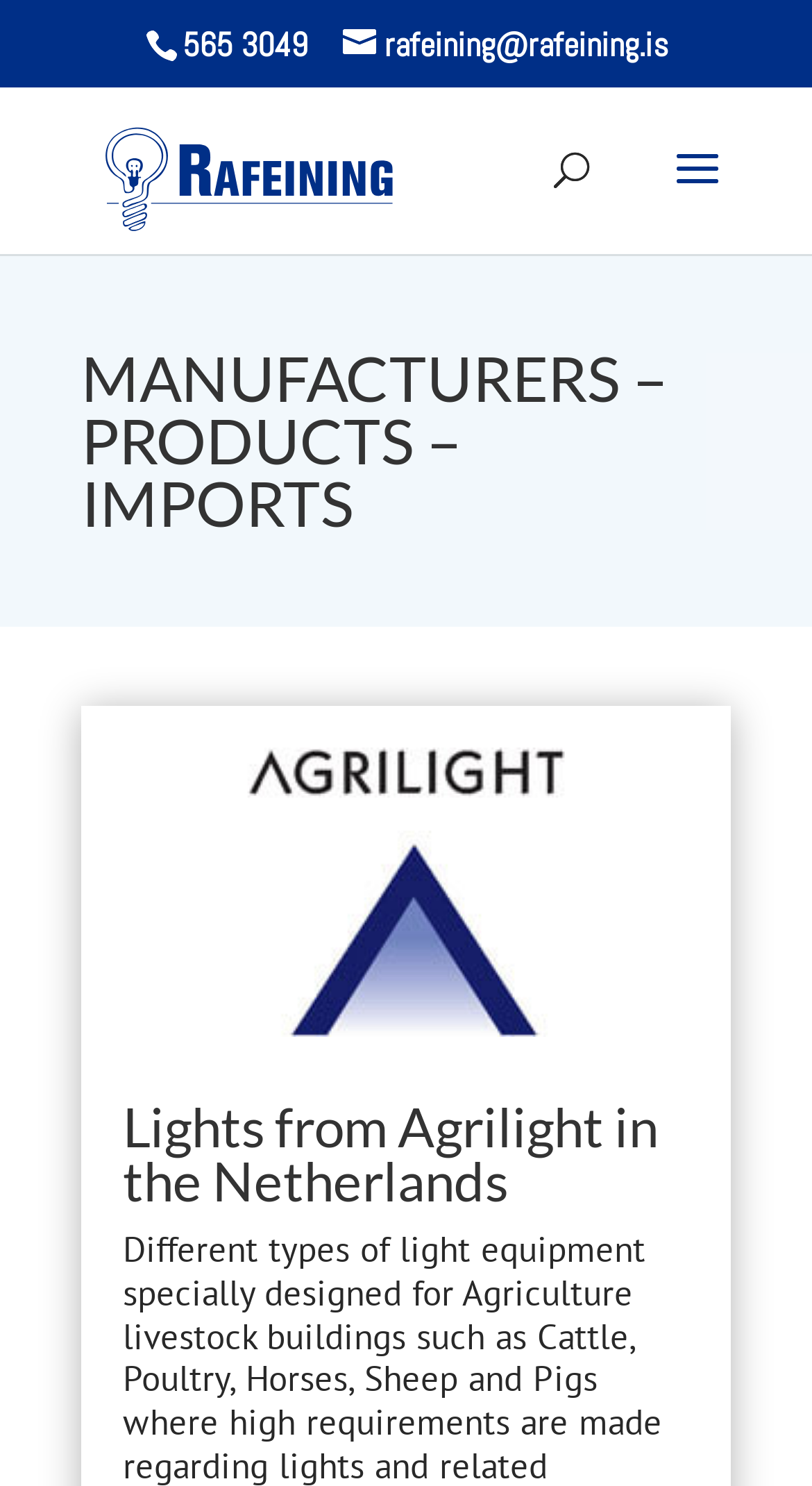What type of products does the company import?
Examine the image and provide an in-depth answer to the question.

The heading 'Lights from Agrilight in the Netherlands' suggests that the company imports lights from Agrilight, a manufacturer in the Netherlands. This is likely one of the products or categories of products that the company imports.